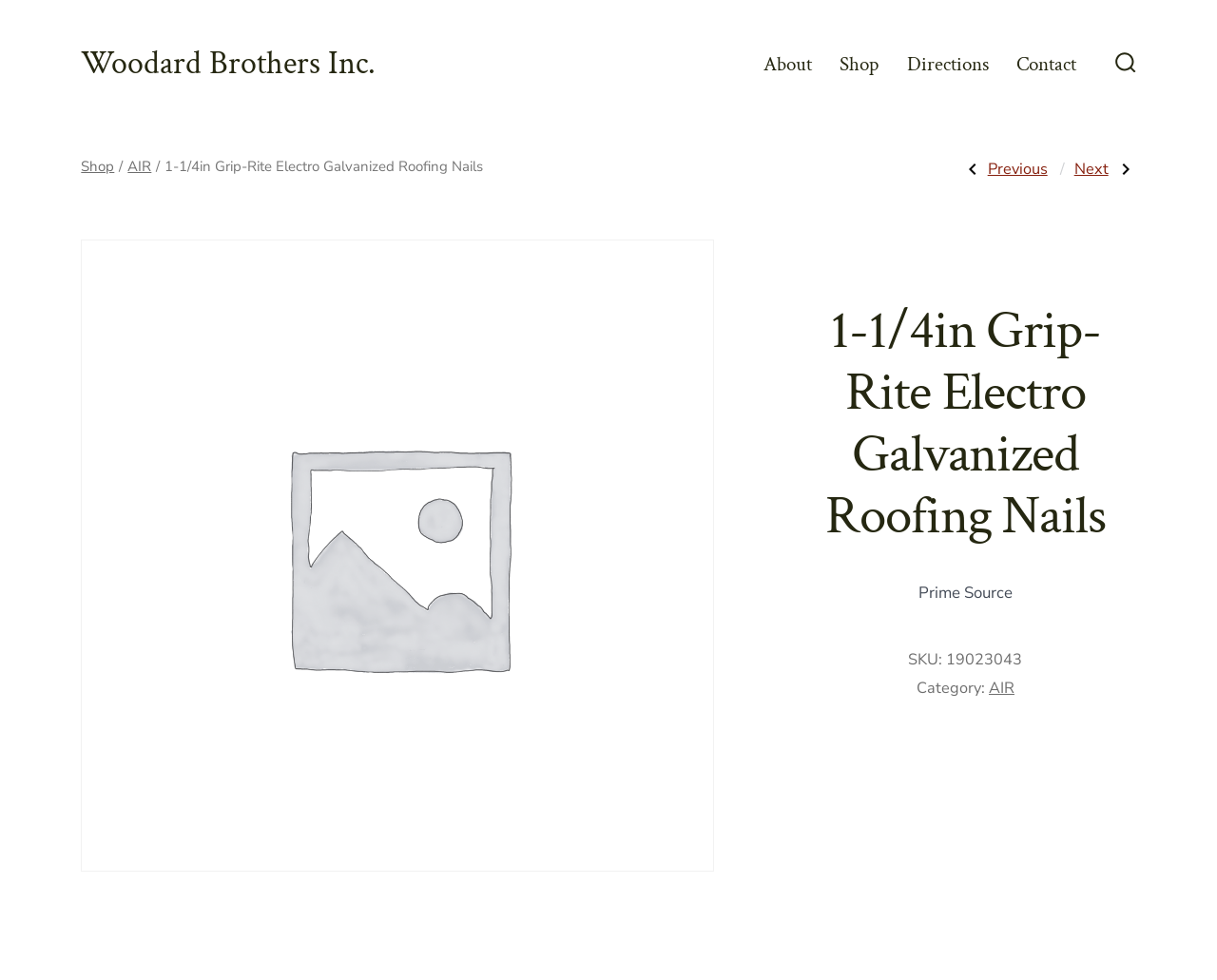Using the element description provided, determine the bounding box coordinates in the format (top-left x, top-left y, bottom-right x, bottom-right y). Ensure that all values are floating point numbers between 0 and 1. Element description: Woodard Brothers Inc.

[0.067, 0.047, 0.309, 0.085]